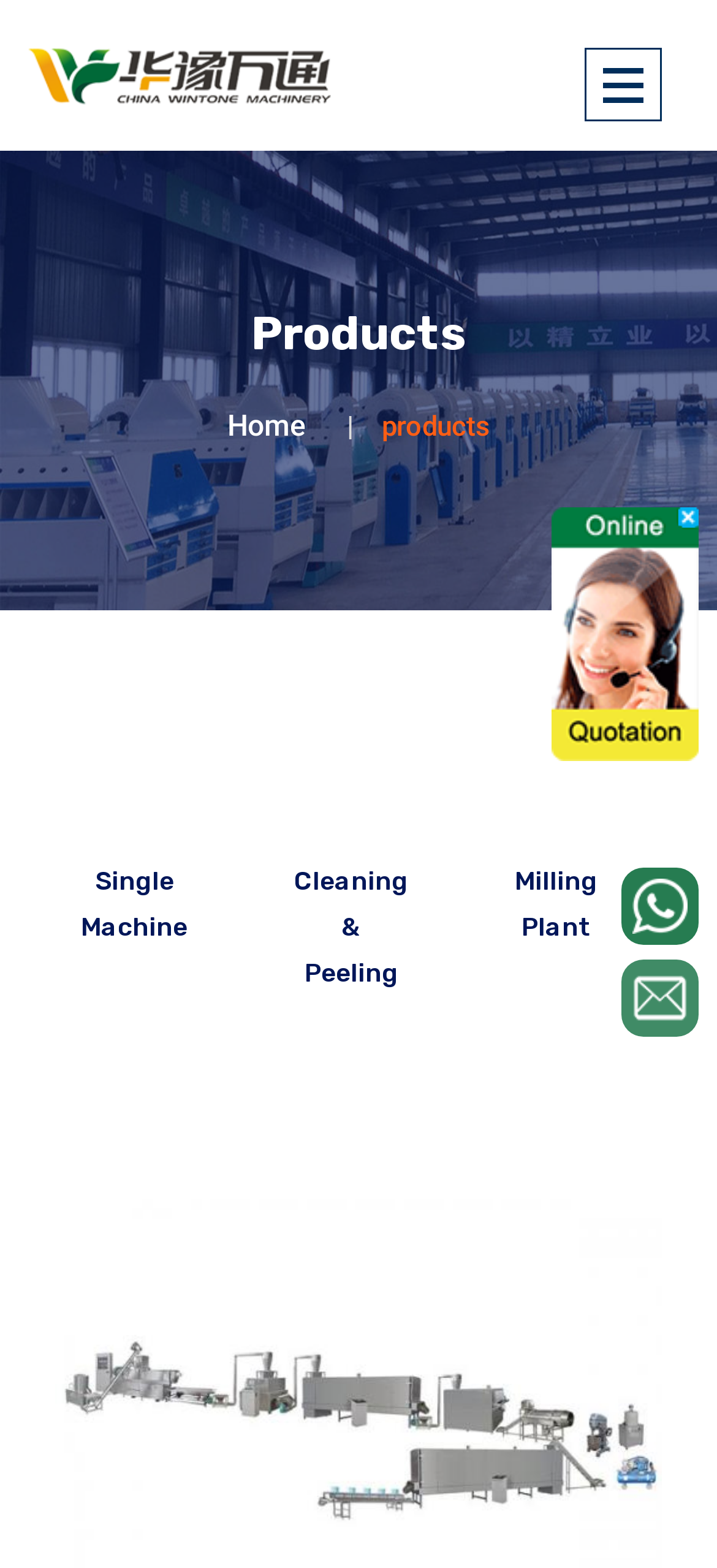Using the webpage screenshot, find the UI element described by Home. Provide the bounding box coordinates in the format (top-left x, top-left y, bottom-right x, bottom-right y), ensuring all values are floating point numbers between 0 and 1.

[0.317, 0.26, 0.427, 0.283]